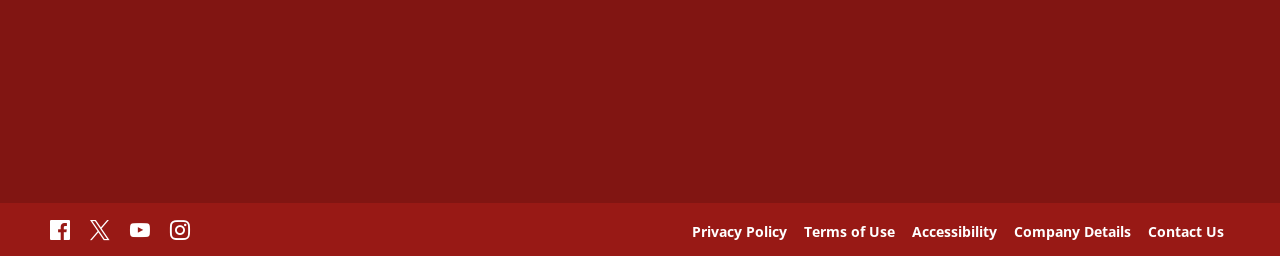Locate the bounding box coordinates of the element that needs to be clicked to carry out the instruction: "visit Facebook". The coordinates should be given as four float numbers ranging from 0 to 1, i.e., [left, top, right, bottom].

[0.039, 0.851, 0.055, 0.962]